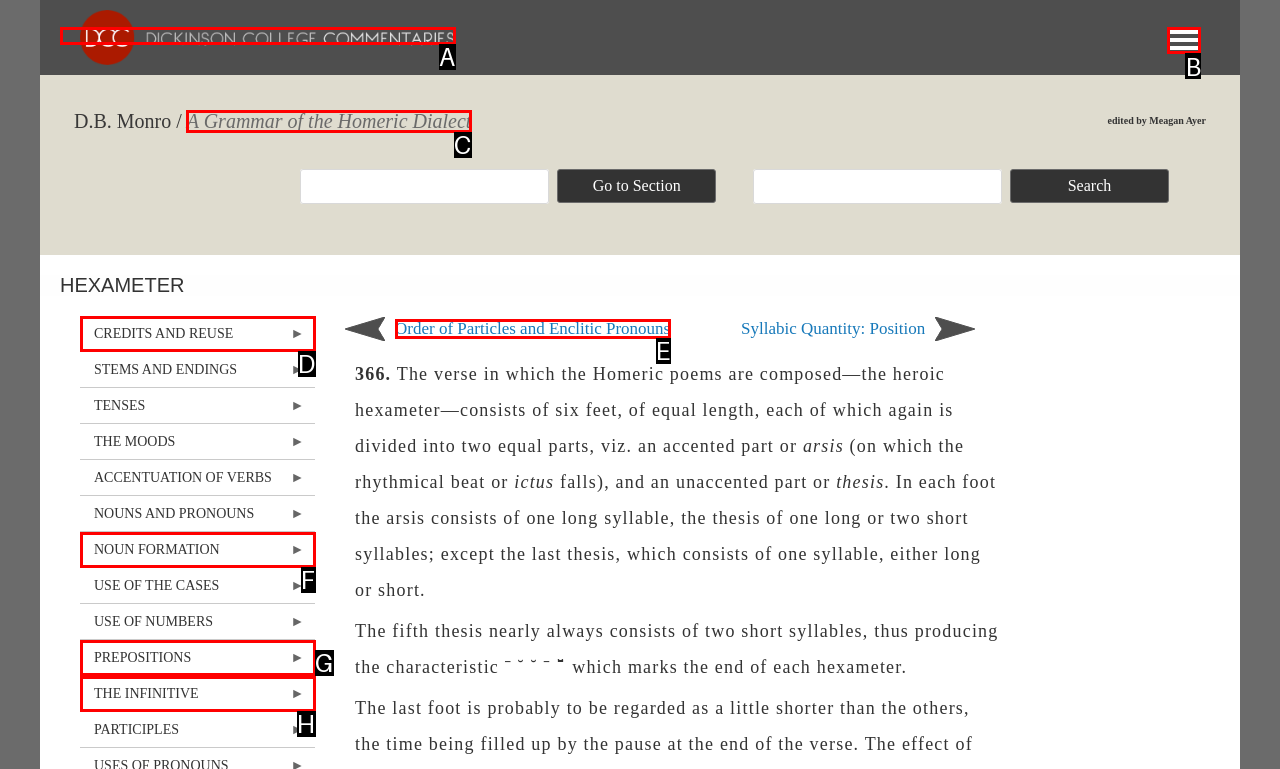Select the option I need to click to accomplish this task: Click the 'Toggle menu' button
Provide the letter of the selected choice from the given options.

B